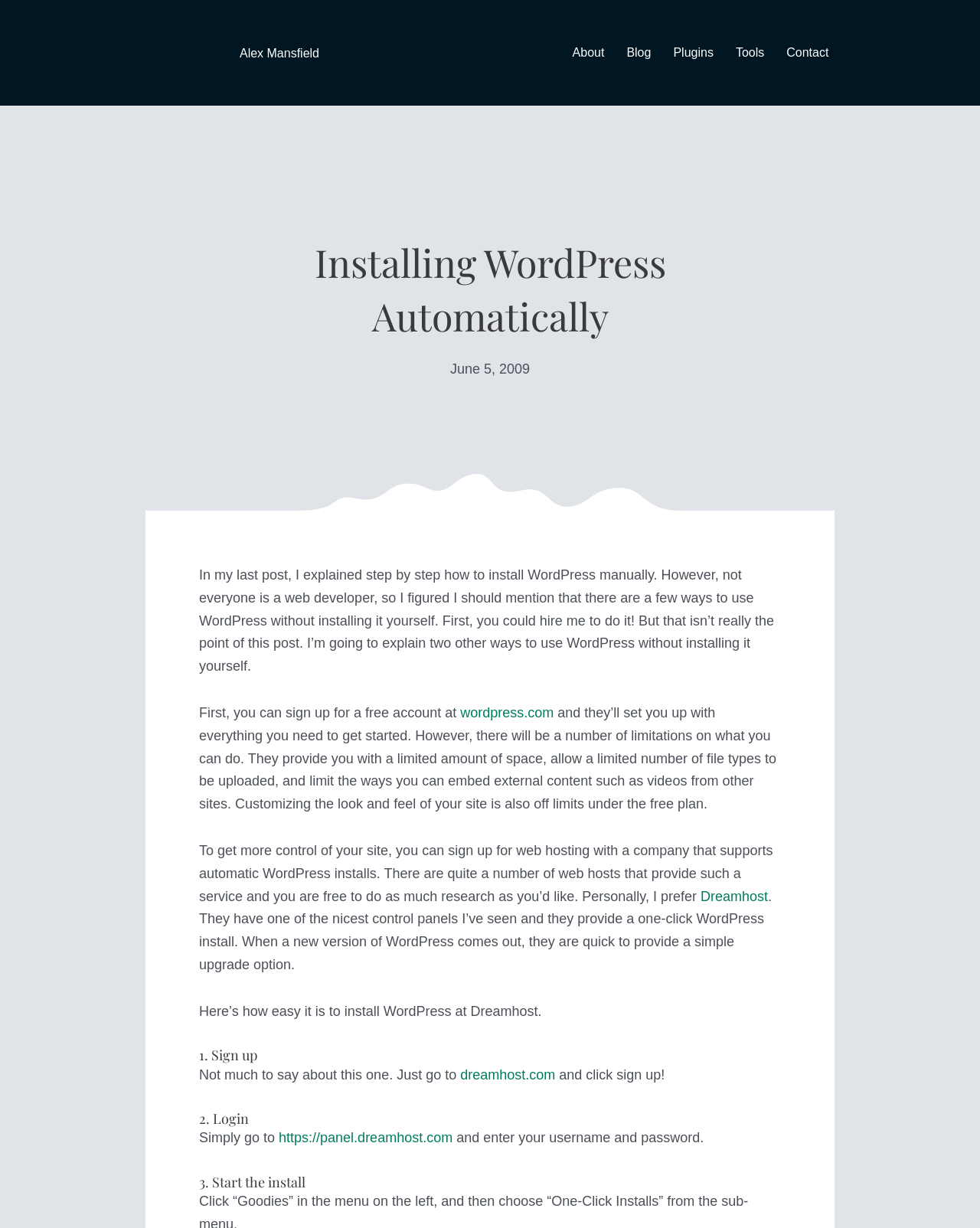Provide a one-word or brief phrase answer to the question:
What is the author's name?

Alex Mansfield